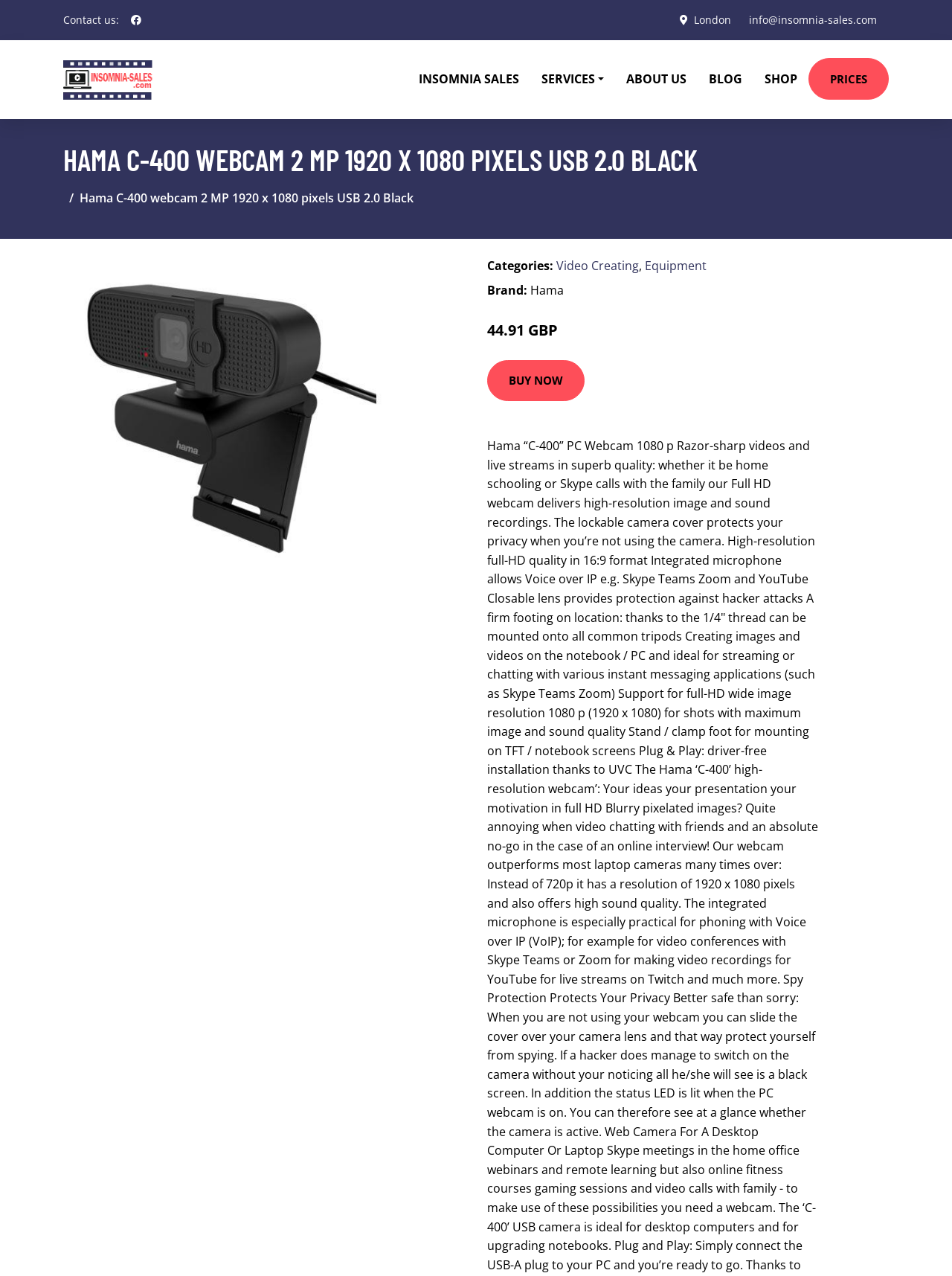Please find and provide the title of the webpage.

HAMA C-400 WEBCAM 2 MP 1920 X 1080 PIXELS USB 2.0 BLACK